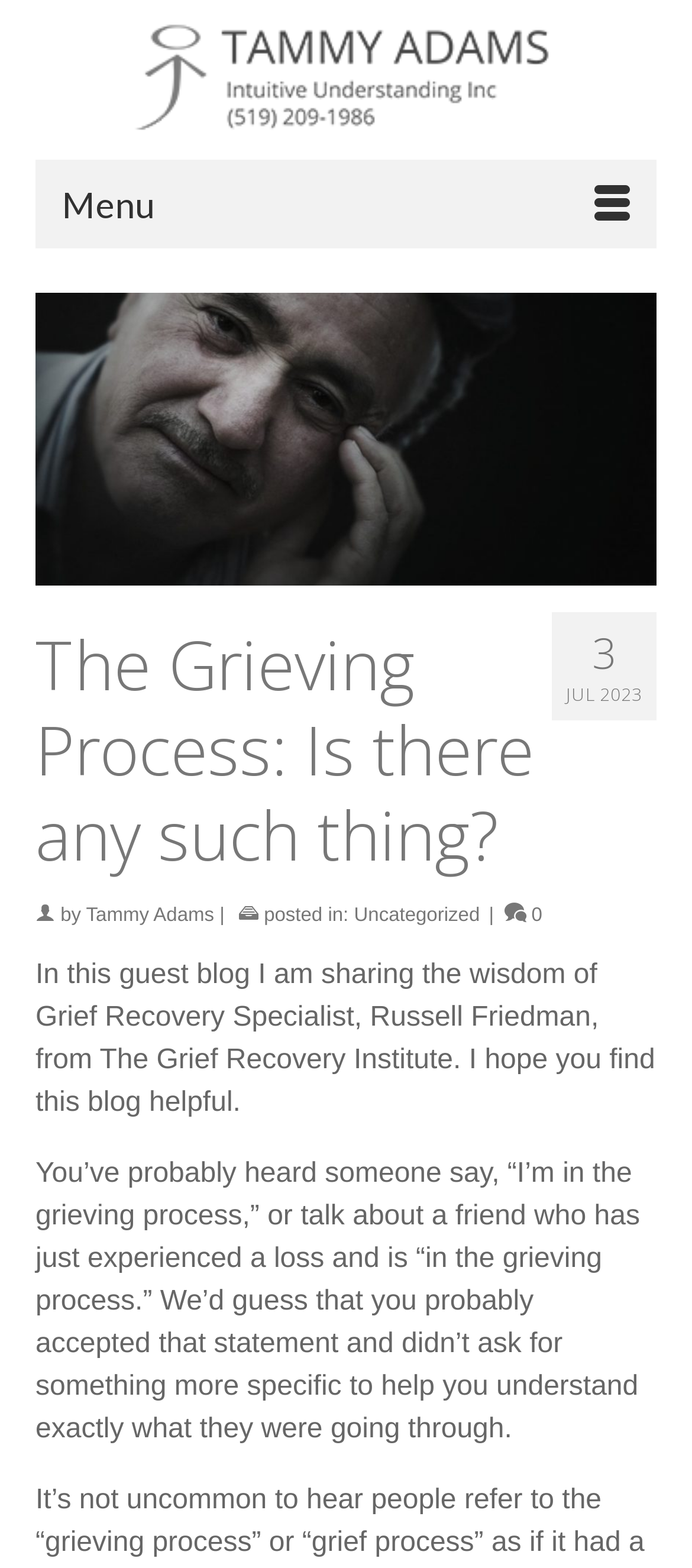Please determine the bounding box coordinates for the UI element described here. Use the format (top-left x, top-left y, bottom-right x, bottom-right y) with values bounded between 0 and 1: parent_node: Comment * name="comment"

None